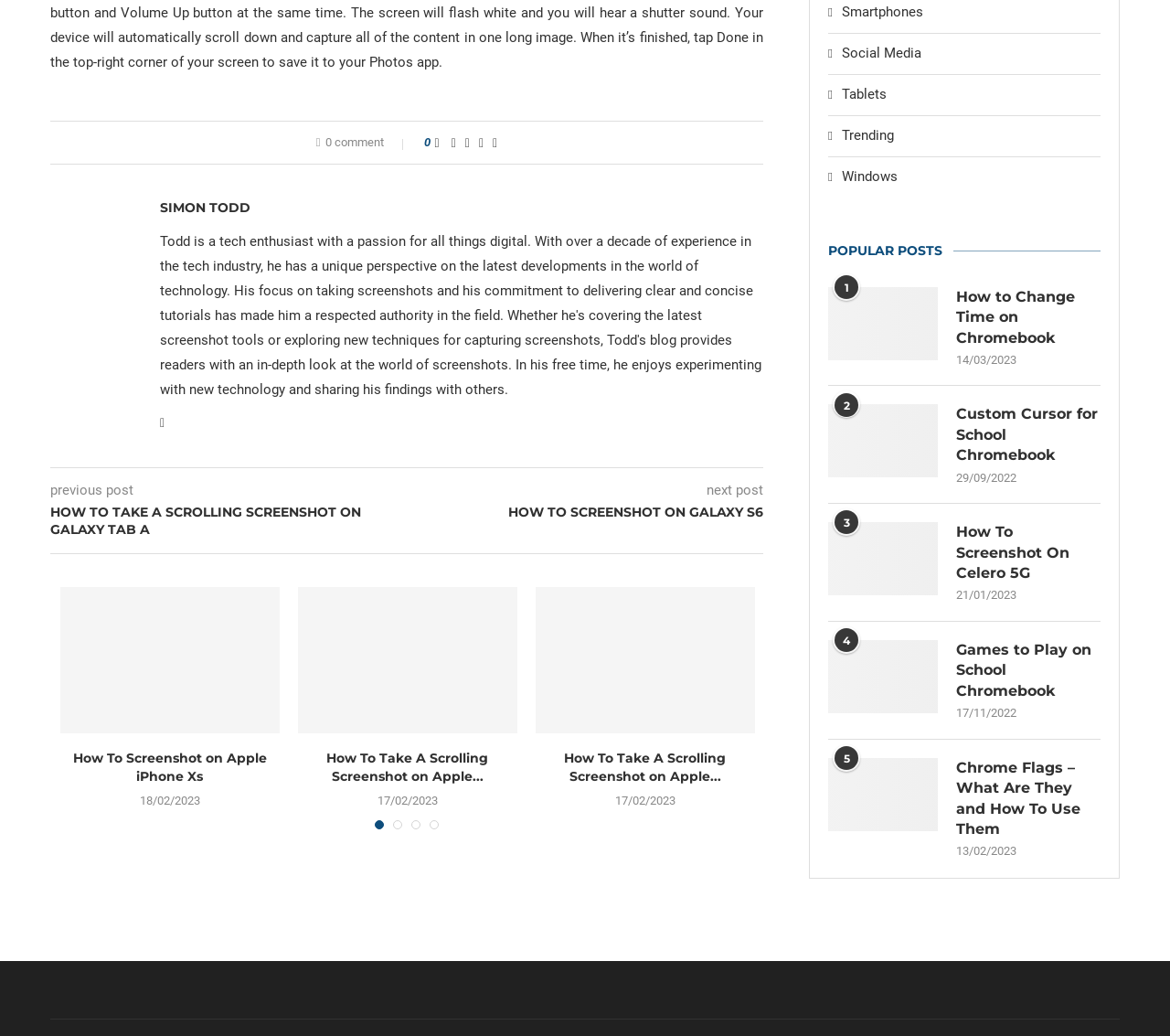Find and provide the bounding box coordinates for the UI element described here: "parent_node: Select Type placeholder="Search"". The coordinates should be given as four float numbers between 0 and 1: [left, top, right, bottom].

None